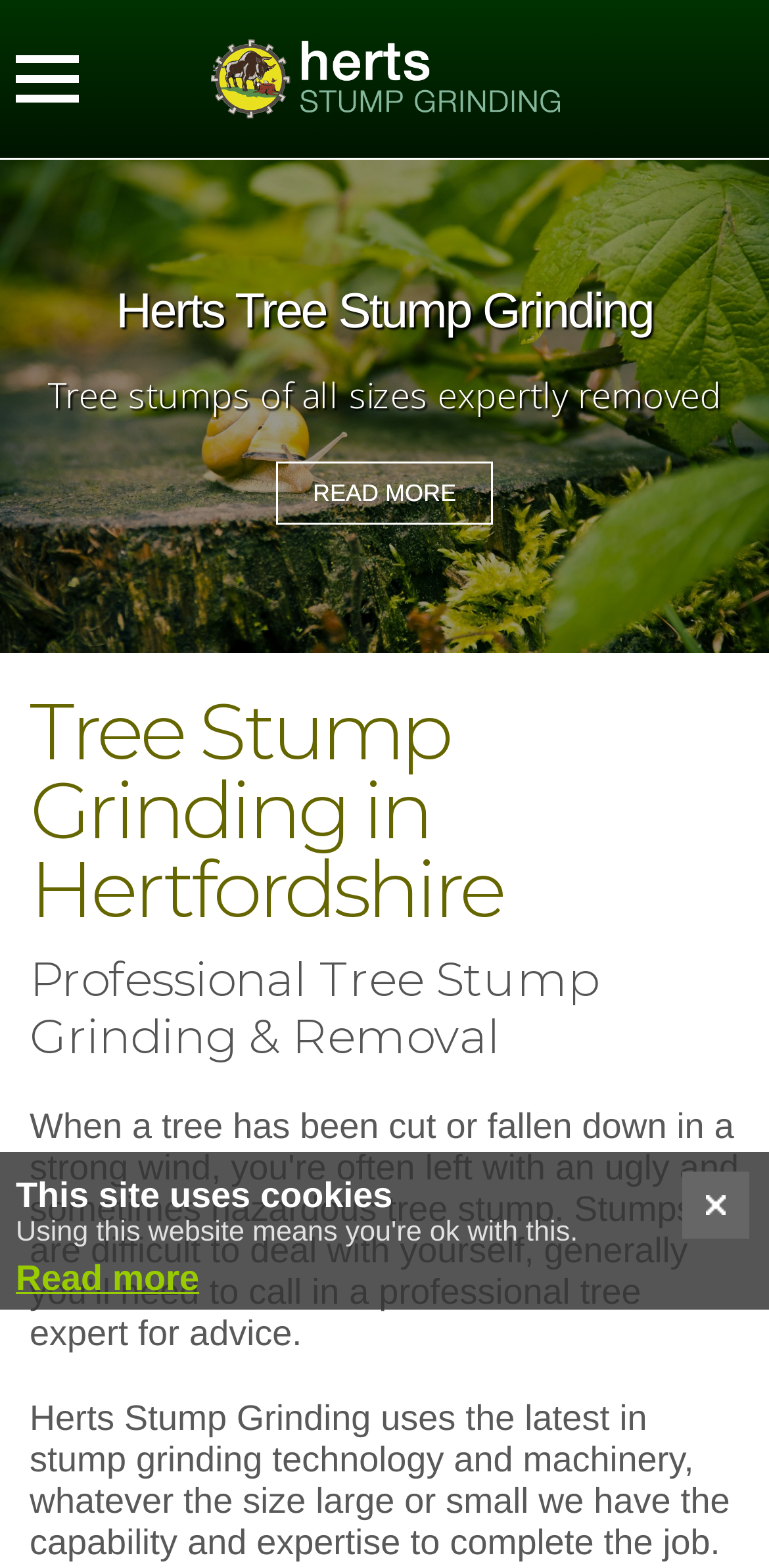What technology is used for stump grinding?
Answer with a single word or short phrase according to what you see in the image.

Latest technology